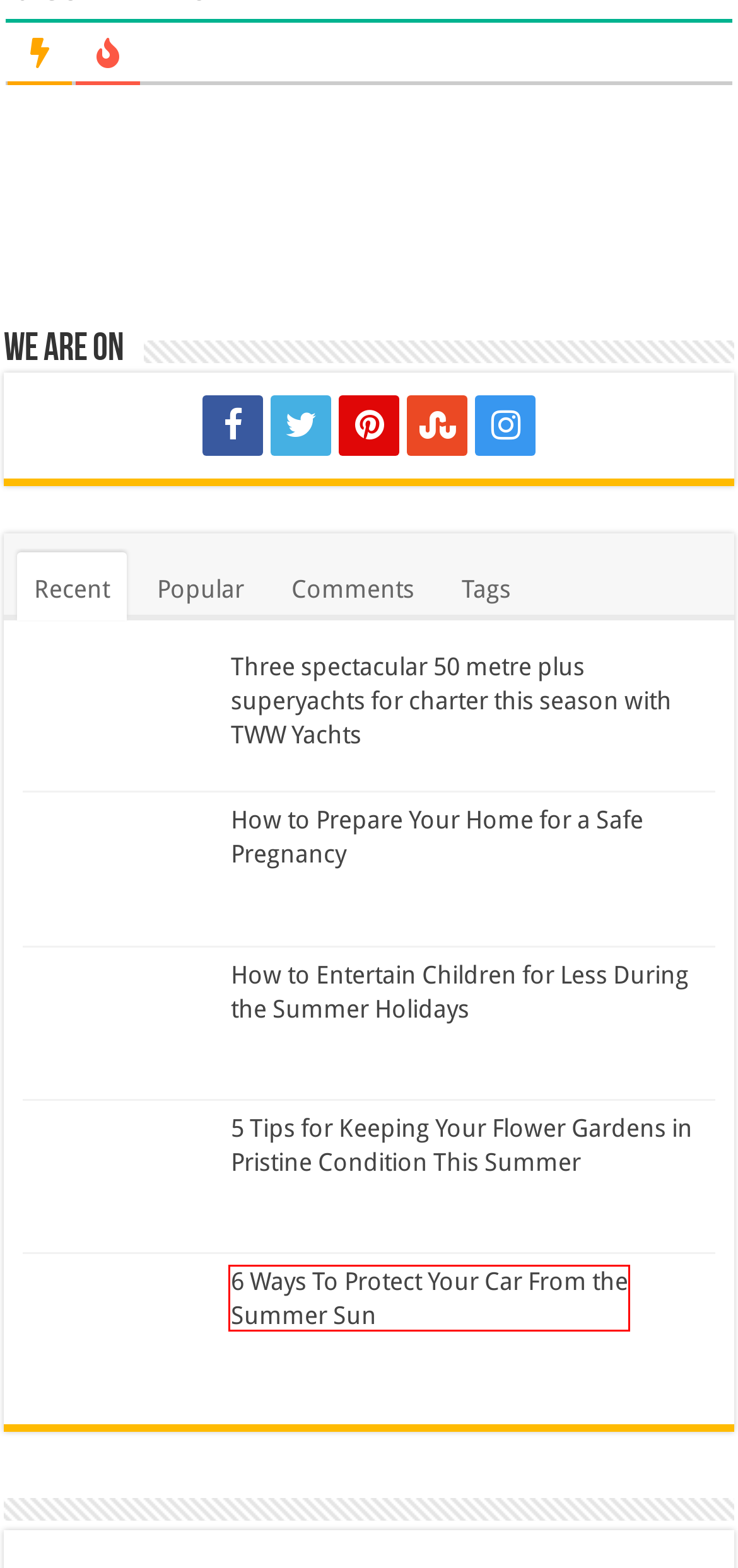Analyze the webpage screenshot with a red bounding box highlighting a UI element. Select the description that best matches the new webpage after clicking the highlighted element. Here are the options:
A. DIY & CRAFTS Archives - World inside pictures
B. Halloween Gift Ideas - World inside pictures
C. 6 Ways To Protect Your Car From the Summer Sun - World inside pictures
D. 15 DIY Shelves To Add To Your New Space
E. How to Choose a Theme for Your Winter Birthday Party
F. DIY Your Immersive Escape Room at Home - World inside pictures
G. 20+ Brilliant DIY Shelves for Your Home - For Creative Juice
H. How to Entertain Children for Less During the Summer Holidays - World inside pictures

C